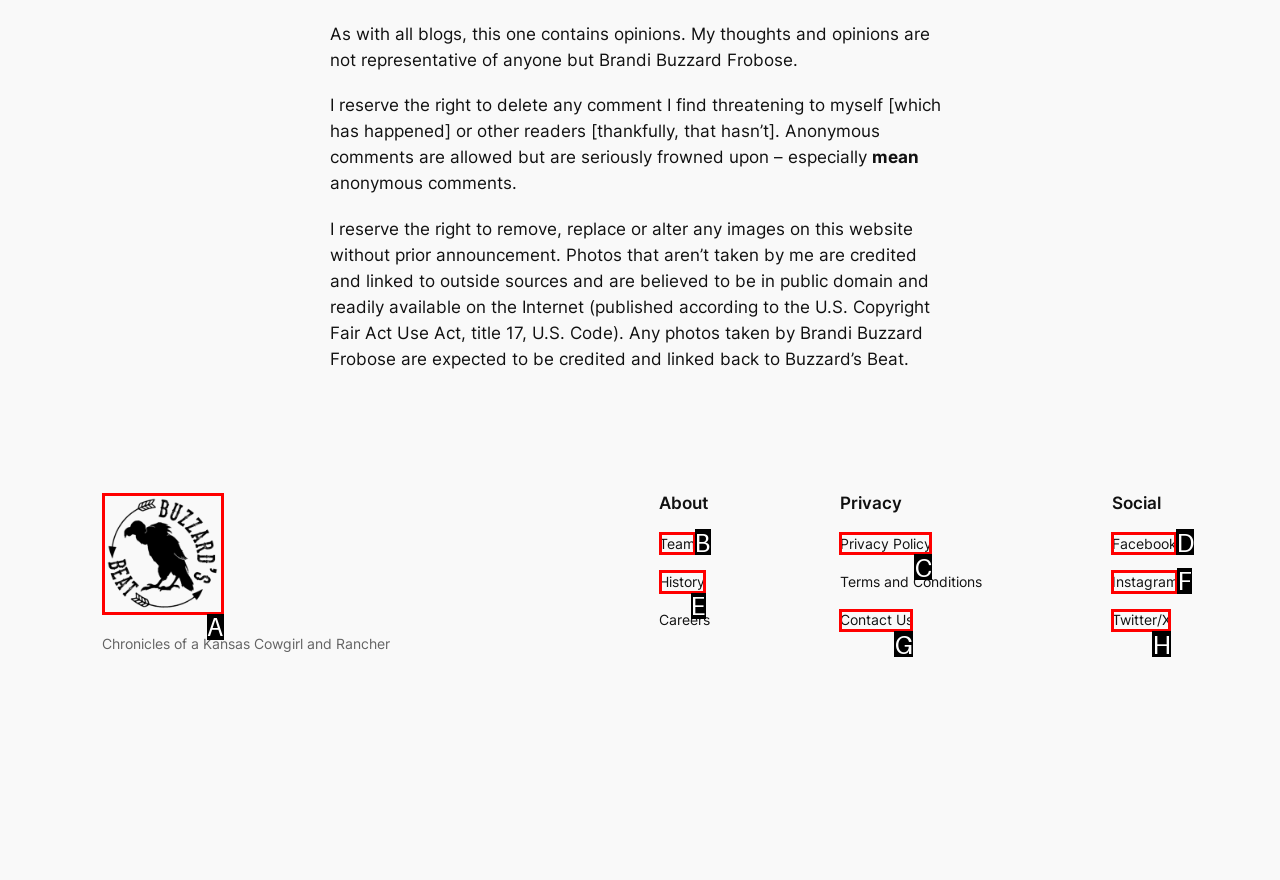Identify the option that corresponds to the given description: Instagram. Reply with the letter of the chosen option directly.

F